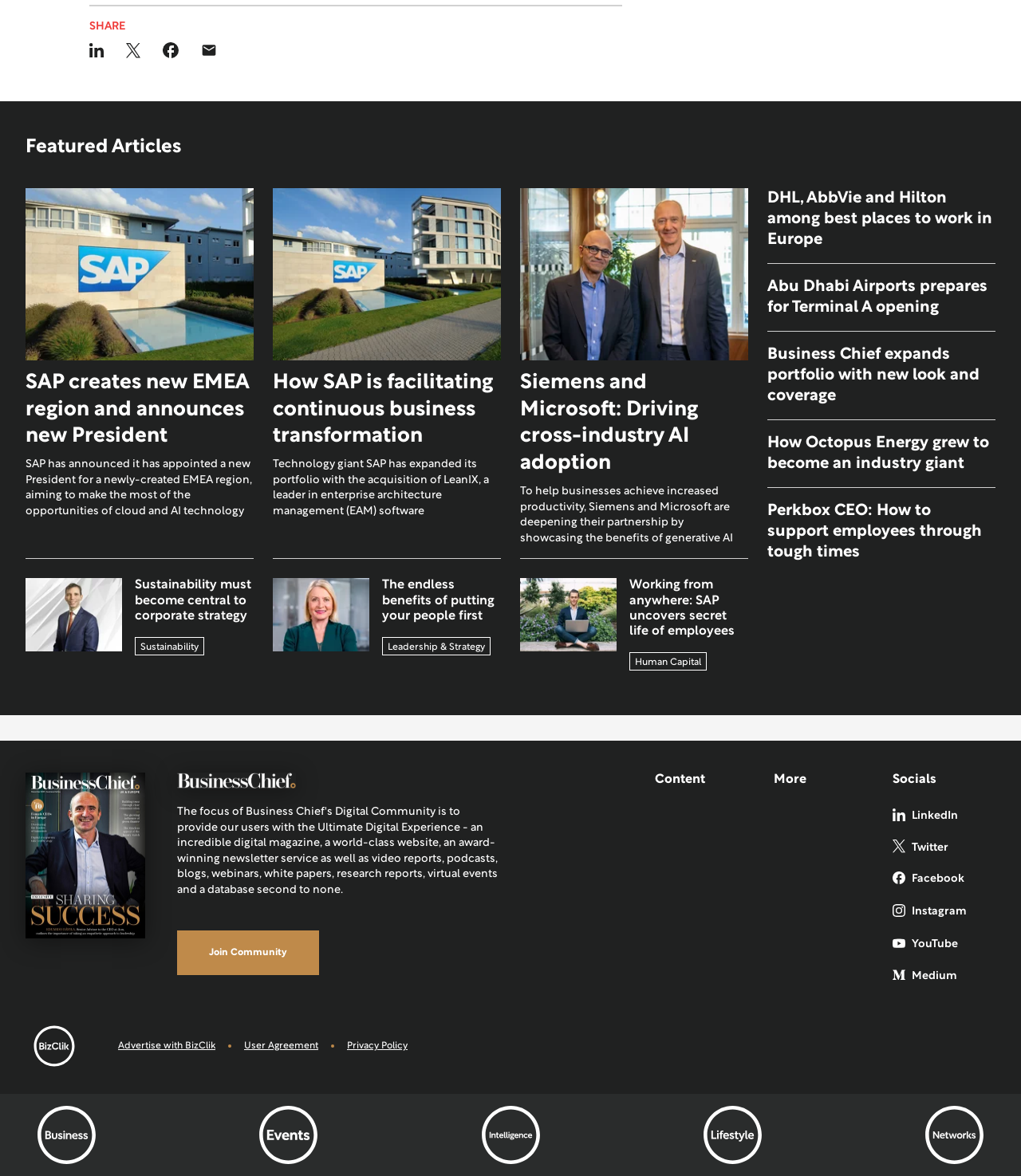Indicate the bounding box coordinates of the element that needs to be clicked to satisfy the following instruction: "Join the community". The coordinates should be four float numbers between 0 and 1, i.e., [left, top, right, bottom].

[0.173, 0.791, 0.312, 0.829]